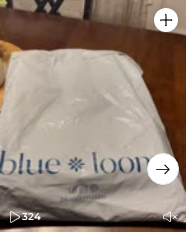What is the type of pet partially visible in the foreground?
Using the information presented in the image, please offer a detailed response to the question.

A portion of a pet's fur is visible in the foreground, and based on the context of a domestic setting, it is likely that the pet is a dog.